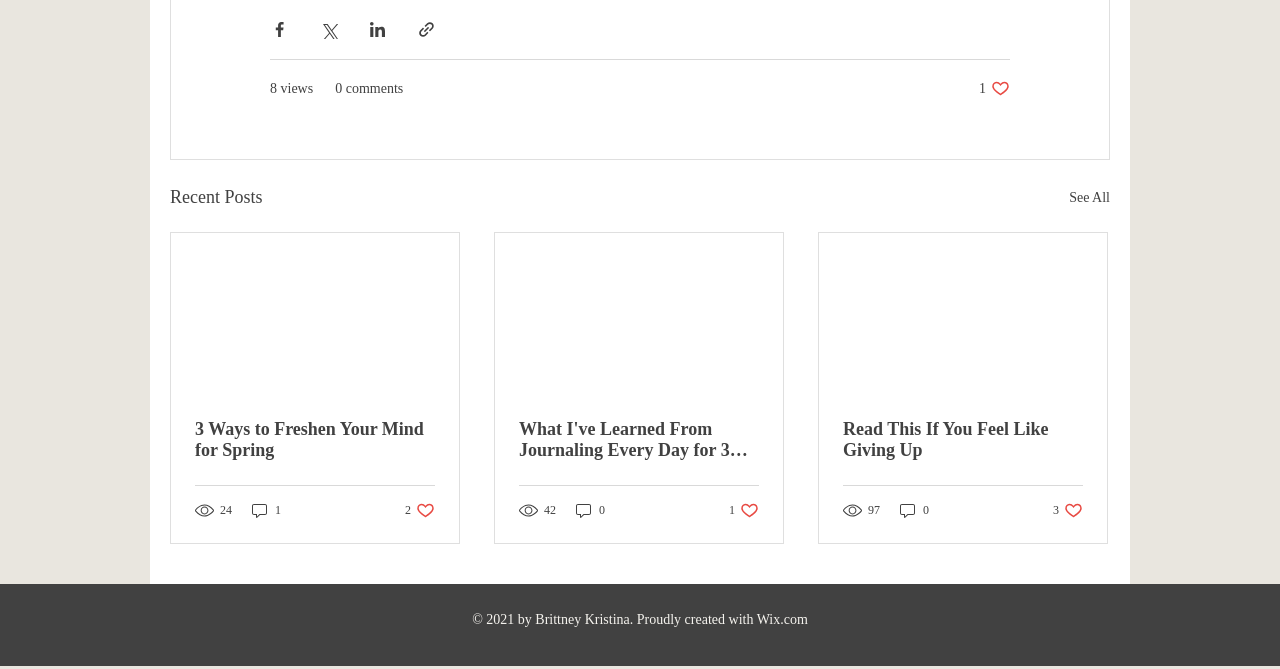Please give the bounding box coordinates of the area that should be clicked to fulfill the following instruction: "Click on the 'CONTACT THE TEAM' link". The coordinates should be in the format of four float numbers from 0 to 1, i.e., [left, top, right, bottom].

None